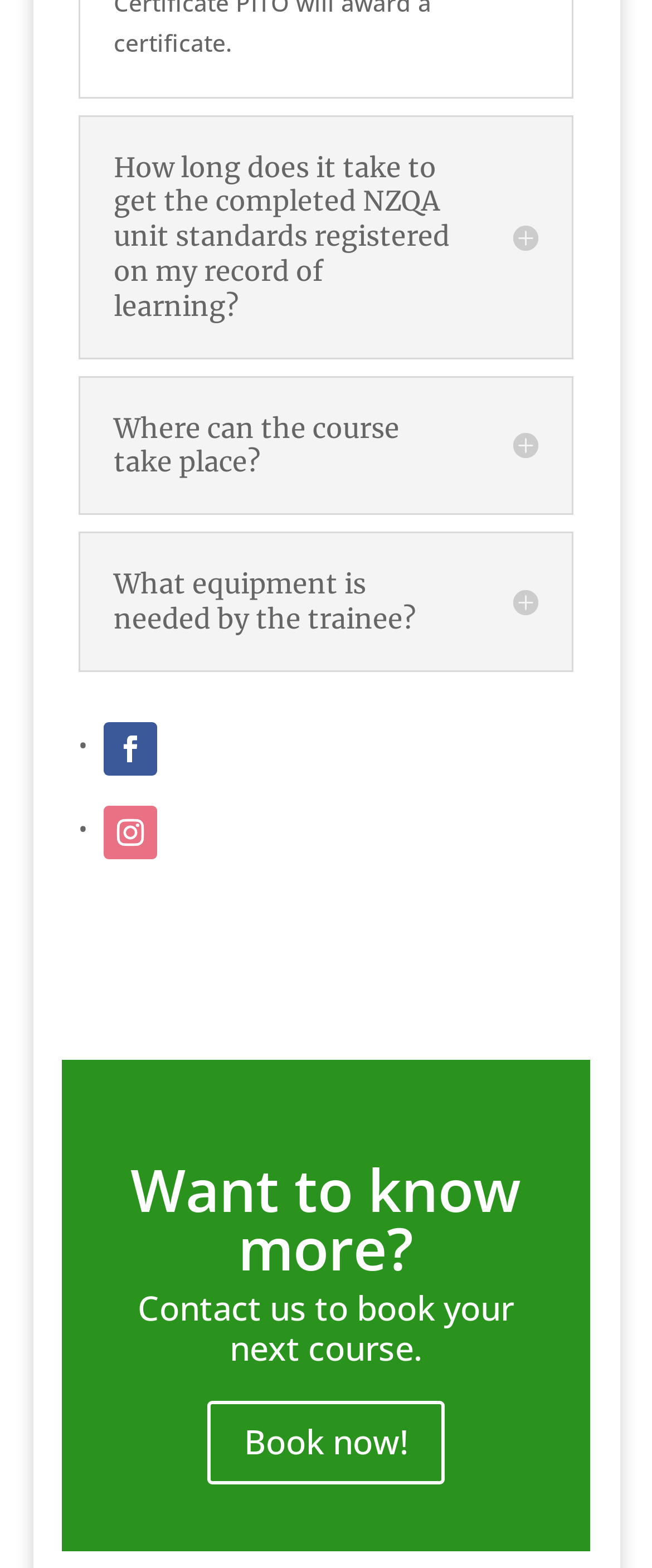What is the purpose of contacting the website?
Using the details shown in the screenshot, provide a comprehensive answer to the question.

The webpage has a text 'Contact us to book your next course.' which suggests that the purpose of contacting the website is to book a course.